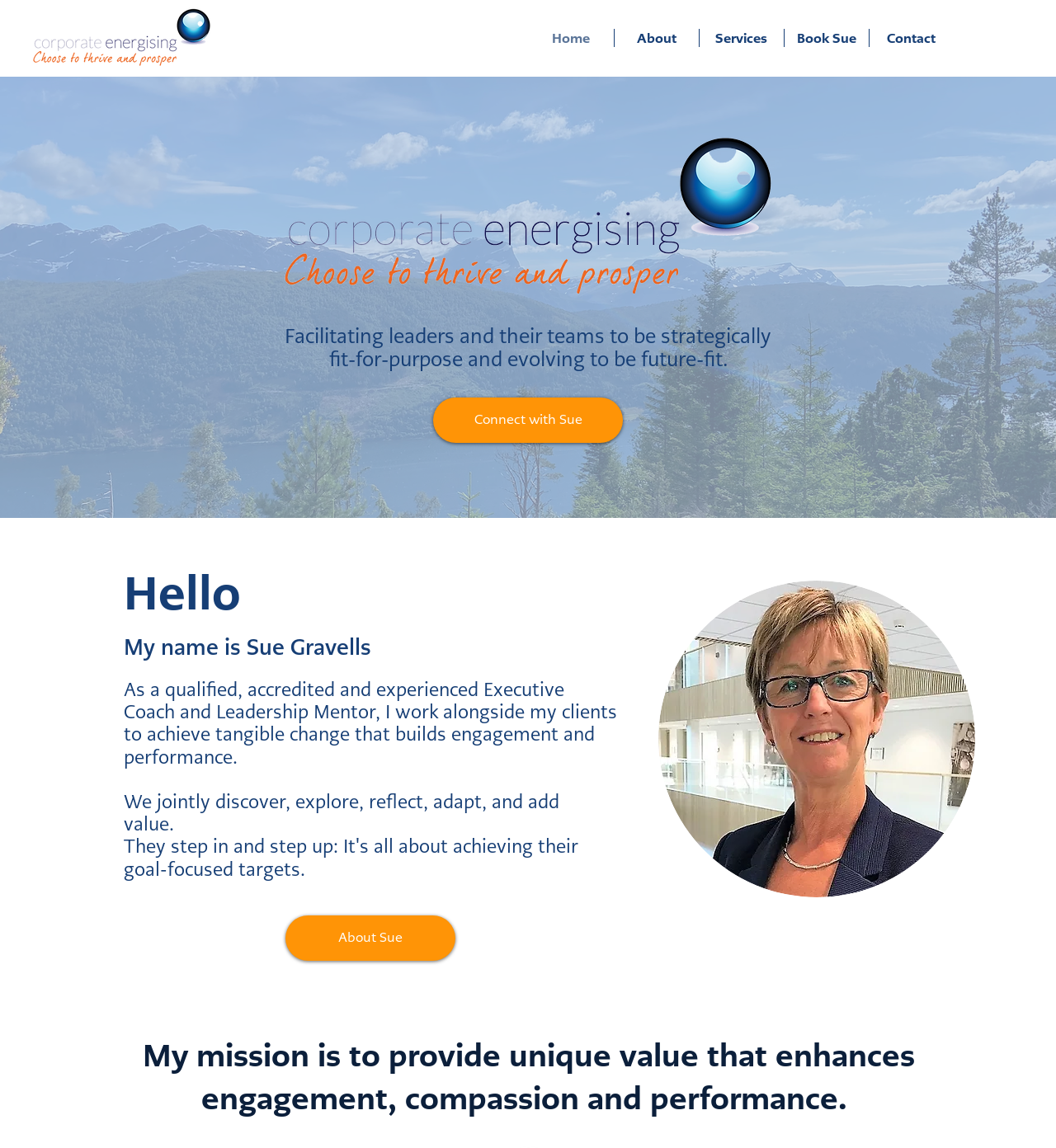What is the name of the person who provides coaching services?
Offer a detailed and exhaustive answer to the question.

The webpage mentions 'My name is Sue Gravells' in the text, indicating that Sue Gravells is the person who provides coaching services.